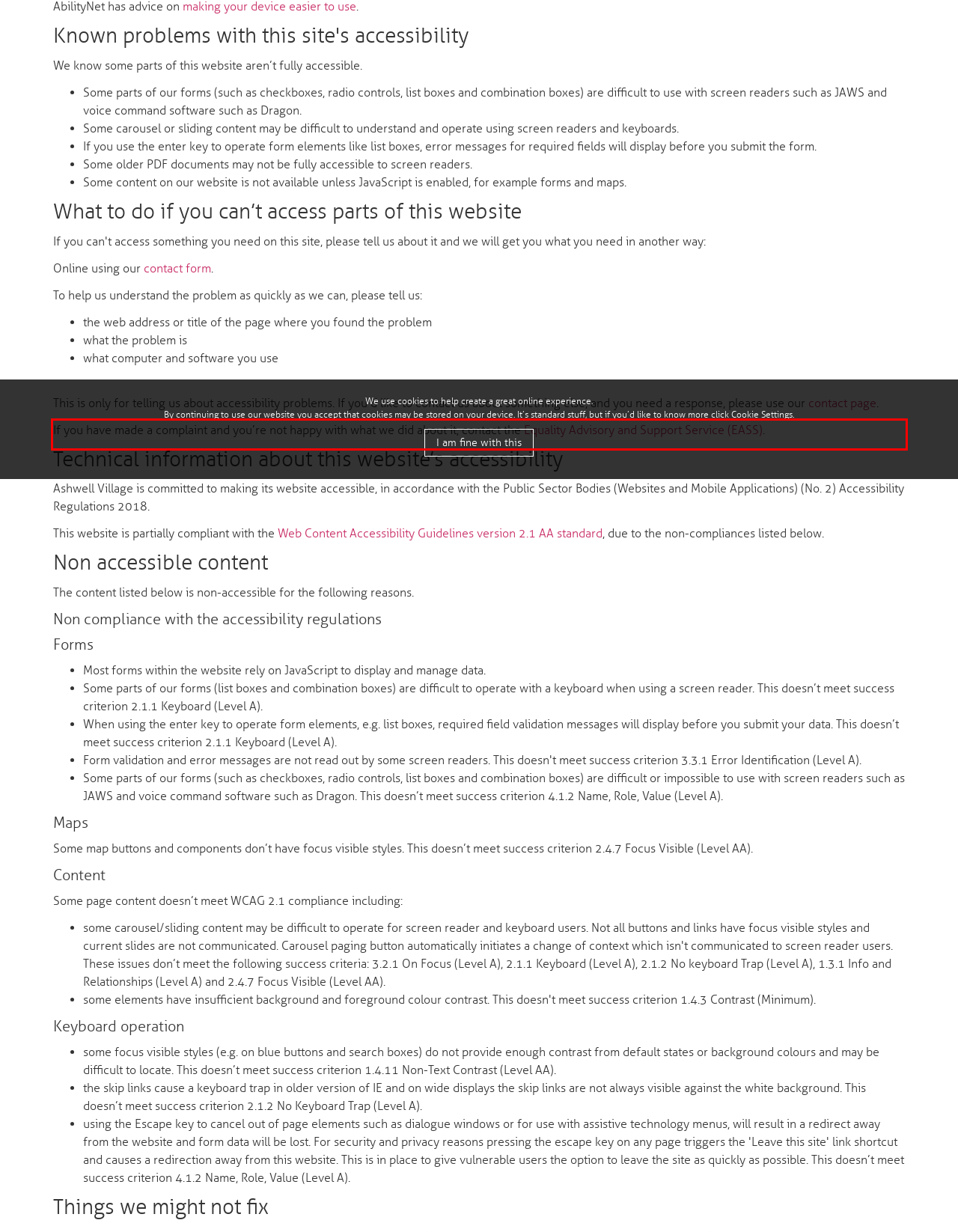You are given a screenshot showing a webpage with a red bounding box. Perform OCR to capture the text within the red bounding box.

If you have made a complaint and you’re not happy with what we did about it, contact the Equality Advisory and Support Service (EASS).